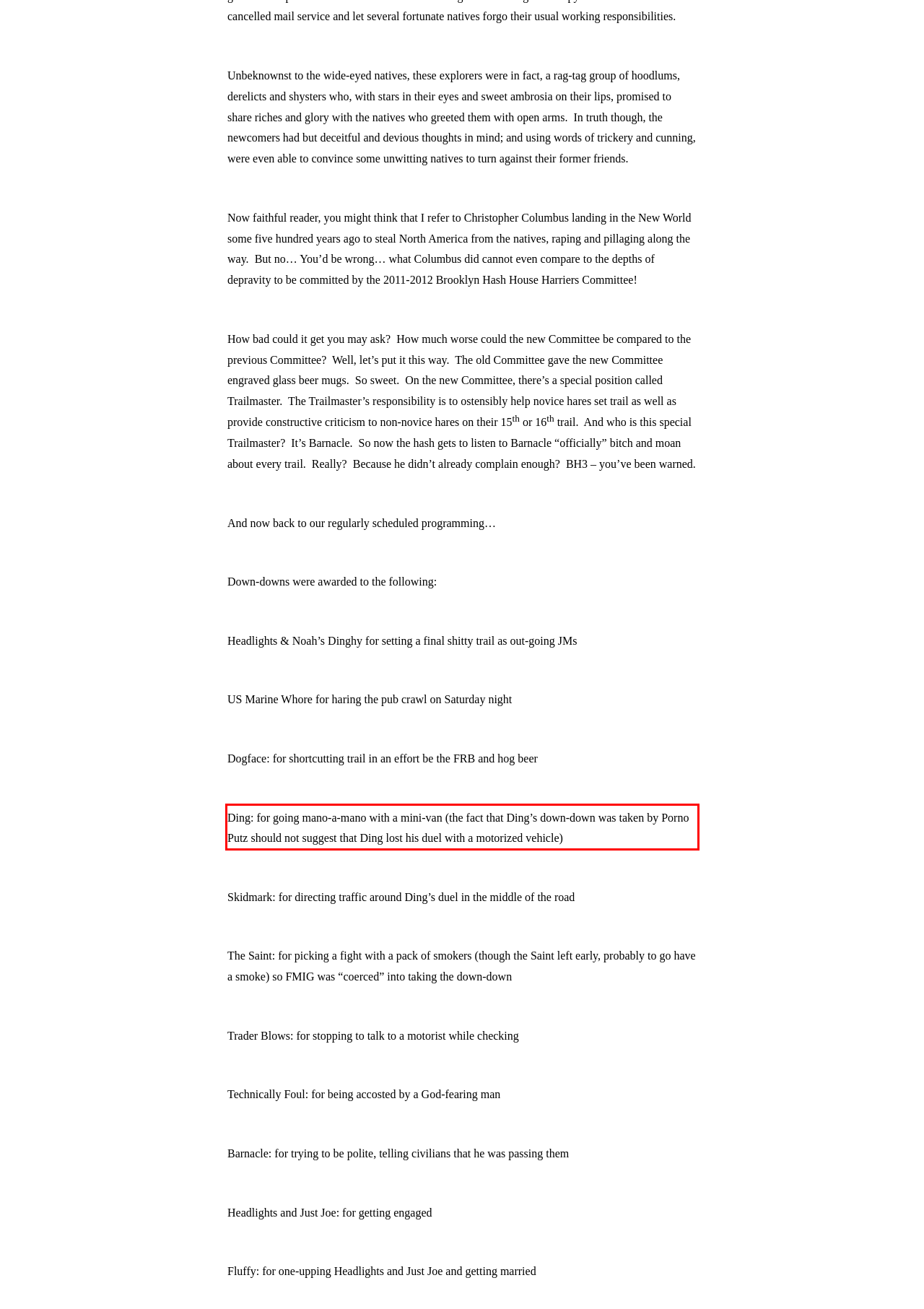You are provided with a screenshot of a webpage containing a red bounding box. Please extract the text enclosed by this red bounding box.

Ding: for going mano-a-mano with a mini-van (the fact that Ding’s down-down was taken by Porno Putz should not suggest that Ding lost his duel with a motorized vehicle)